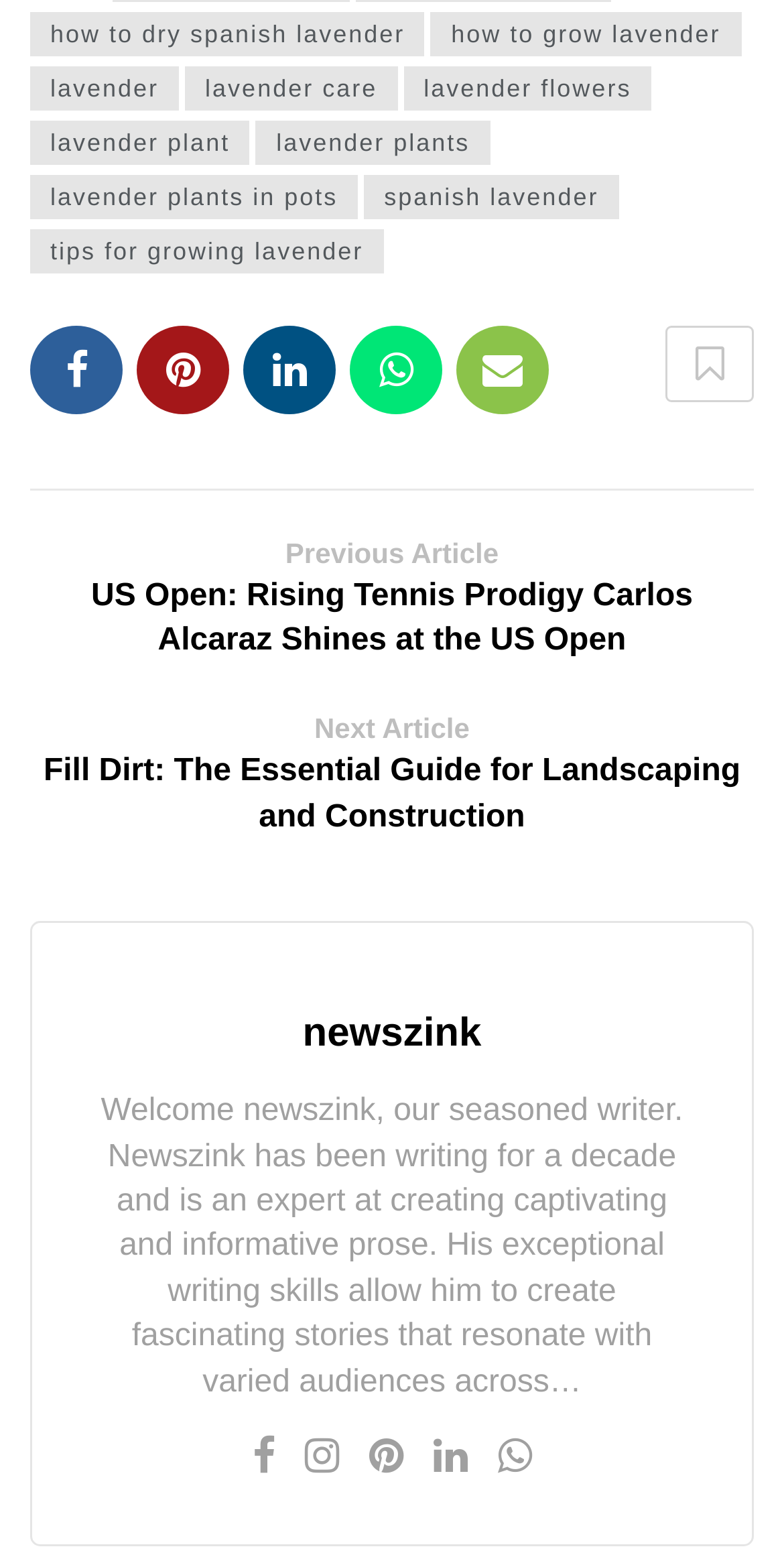What is the name of the writer?
Based on the image, answer the question with a single word or brief phrase.

newszink